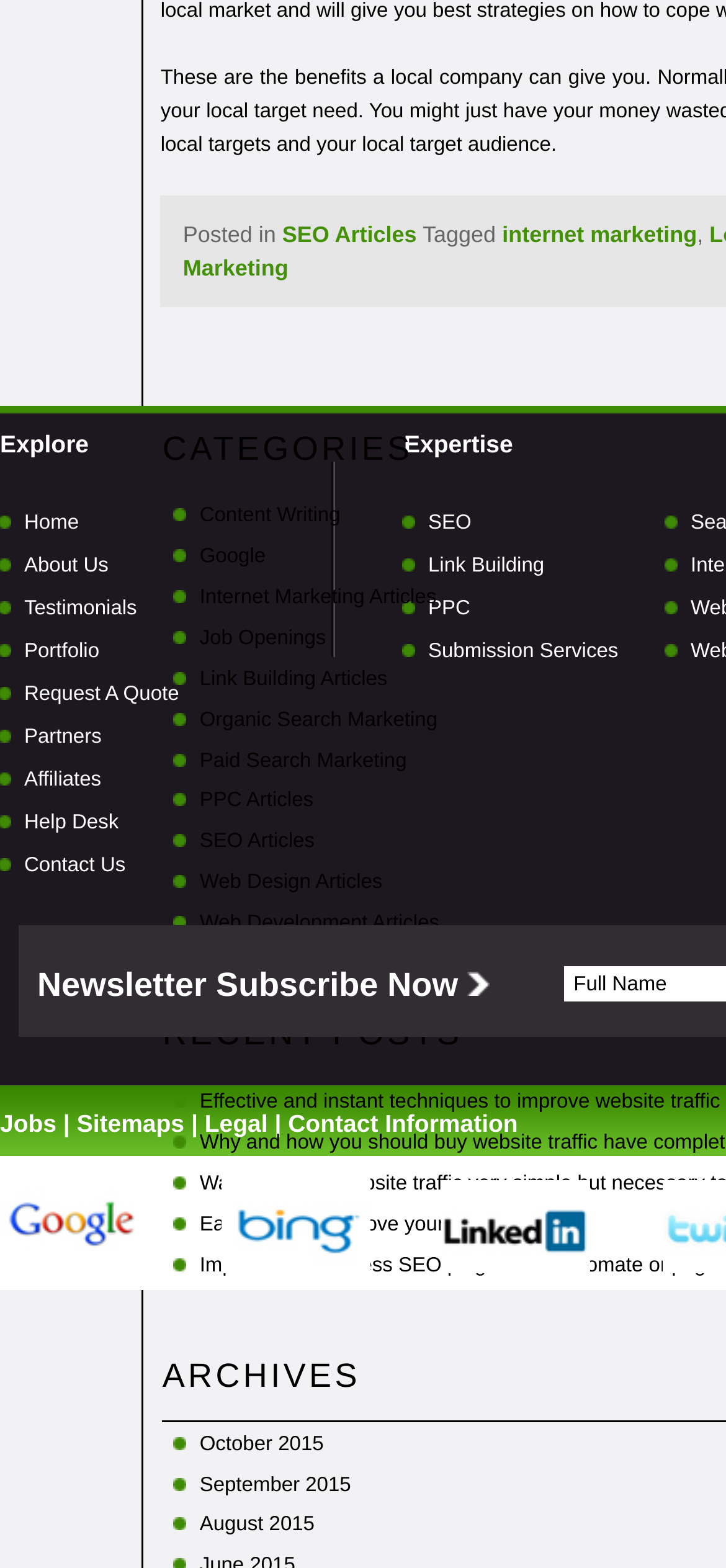Find and indicate the bounding box coordinates of the region you should select to follow the given instruction: "Explore the 'Content Writing' option".

[0.275, 0.322, 0.469, 0.336]